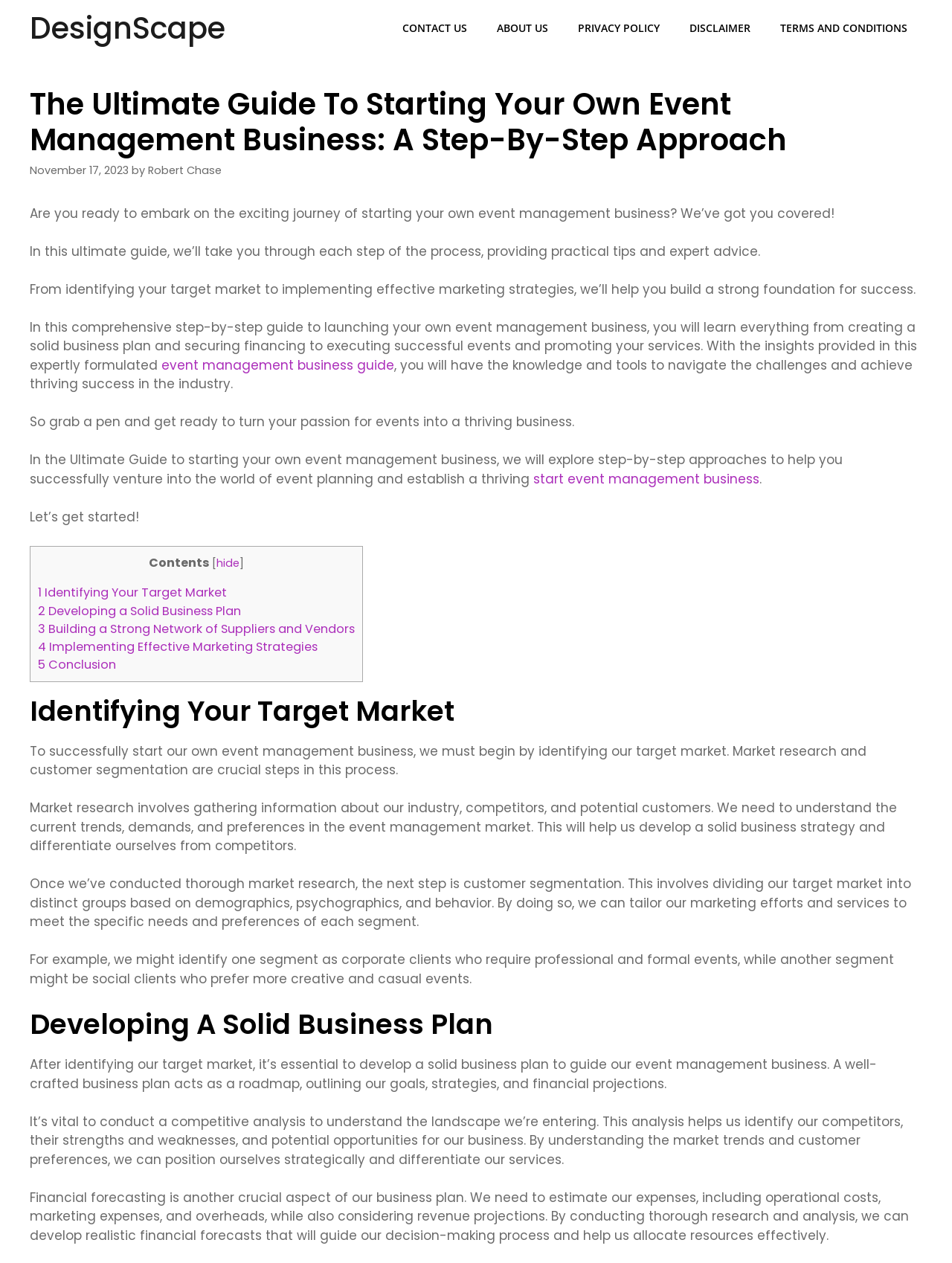Construct a comprehensive description capturing every detail on the webpage.

This webpage is an ultimate guide to starting an event management business, providing a step-by-step approach to help readers successfully venture into the world of event planning. At the top, there is a navigation bar with links to "DesignScape", "CONTACT US", "ABOUT US", "PRIVACY POLICY", "DISCLAIMER", and "TERMS AND CONDITIONS". 

Below the navigation bar, there is a header section with the title "The Ultimate Guide to Starting Your Own Event Management Business: A Step-by-Step Approach" and a time stamp "November 17, 2023" by "Robert Chase". 

The main content of the webpage is divided into several sections. The introductory section encourages readers to embark on the journey of starting their own event management business, promising to provide practical tips and expert advice. 

The next section is a table of contents, listing the topics that will be covered in the guide, including "Identifying Your Target Market", "Developing a Solid Business Plan", "Building a Strong Network of Suppliers and Vendors", "Implementing Effective Marketing Strategies", and "Conclusion". 

The first topic, "Identifying Your Target Market", is discussed in detail, explaining the importance of market research and customer segmentation in understanding the event management market and developing a solid business strategy. 

The second topic, "Developing A Solid Business Plan", is also discussed, highlighting the need to conduct a competitive analysis, understand market trends and customer preferences, and develop realistic financial forecasts.